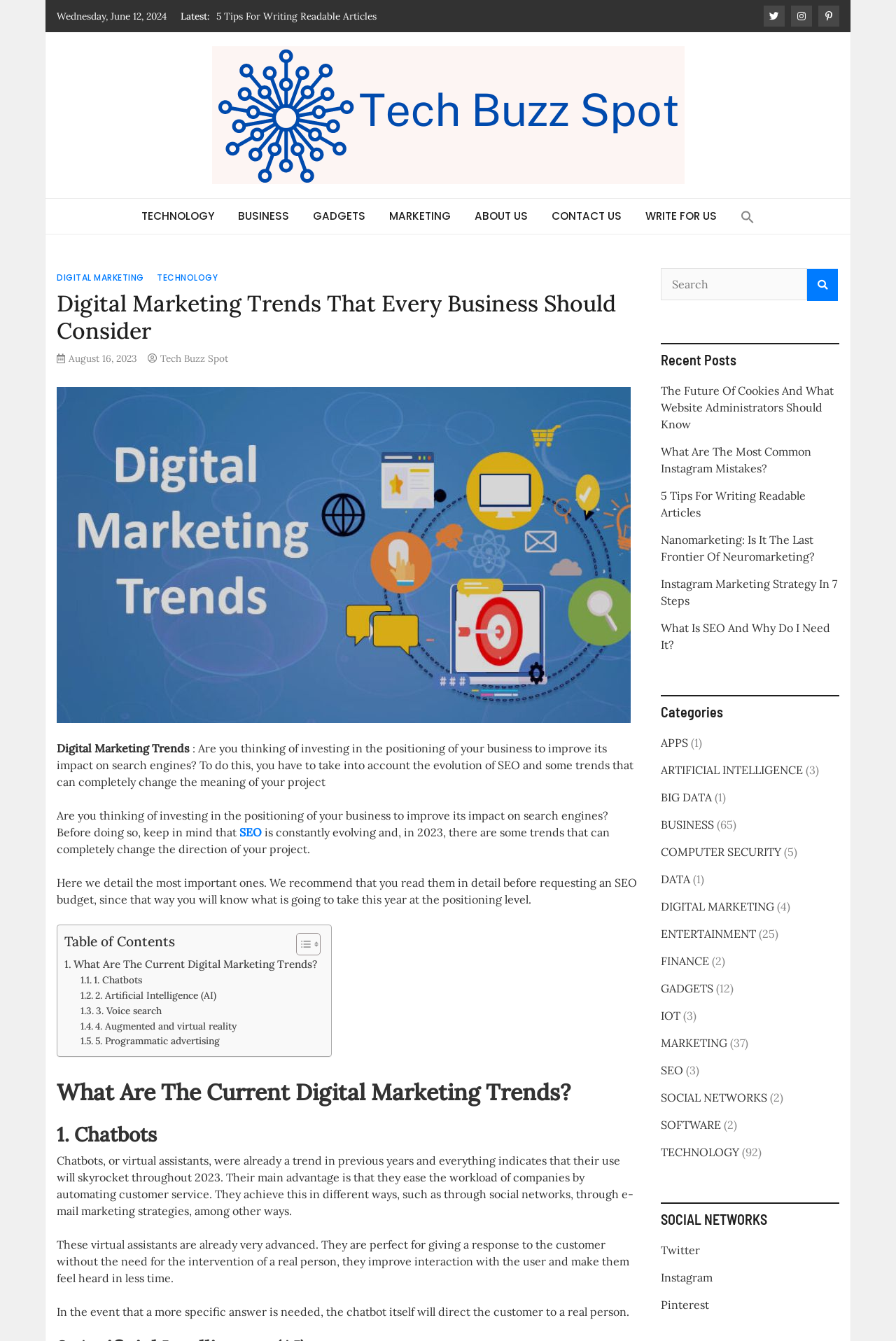What is the search icon represented by?
Please use the image to provide an in-depth answer to the question.

The search icon is represented by the Unicode character uf002, which is mentioned in the button element with the text ''.